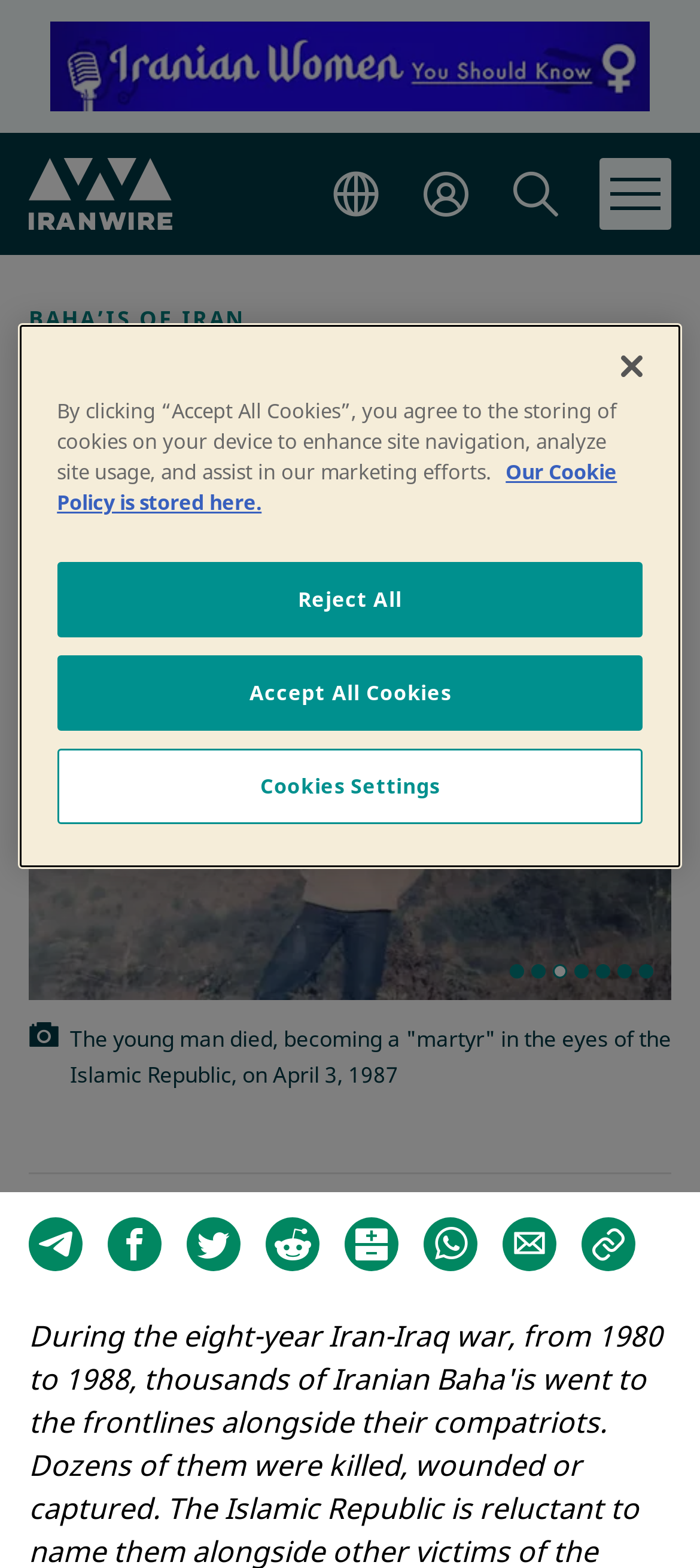What is the date of the article?
With the help of the image, please provide a detailed response to the question.

I found the date of the article by looking at the StaticText element with the text 'APRIL 1, 2021' which is located below the title of the webpage.